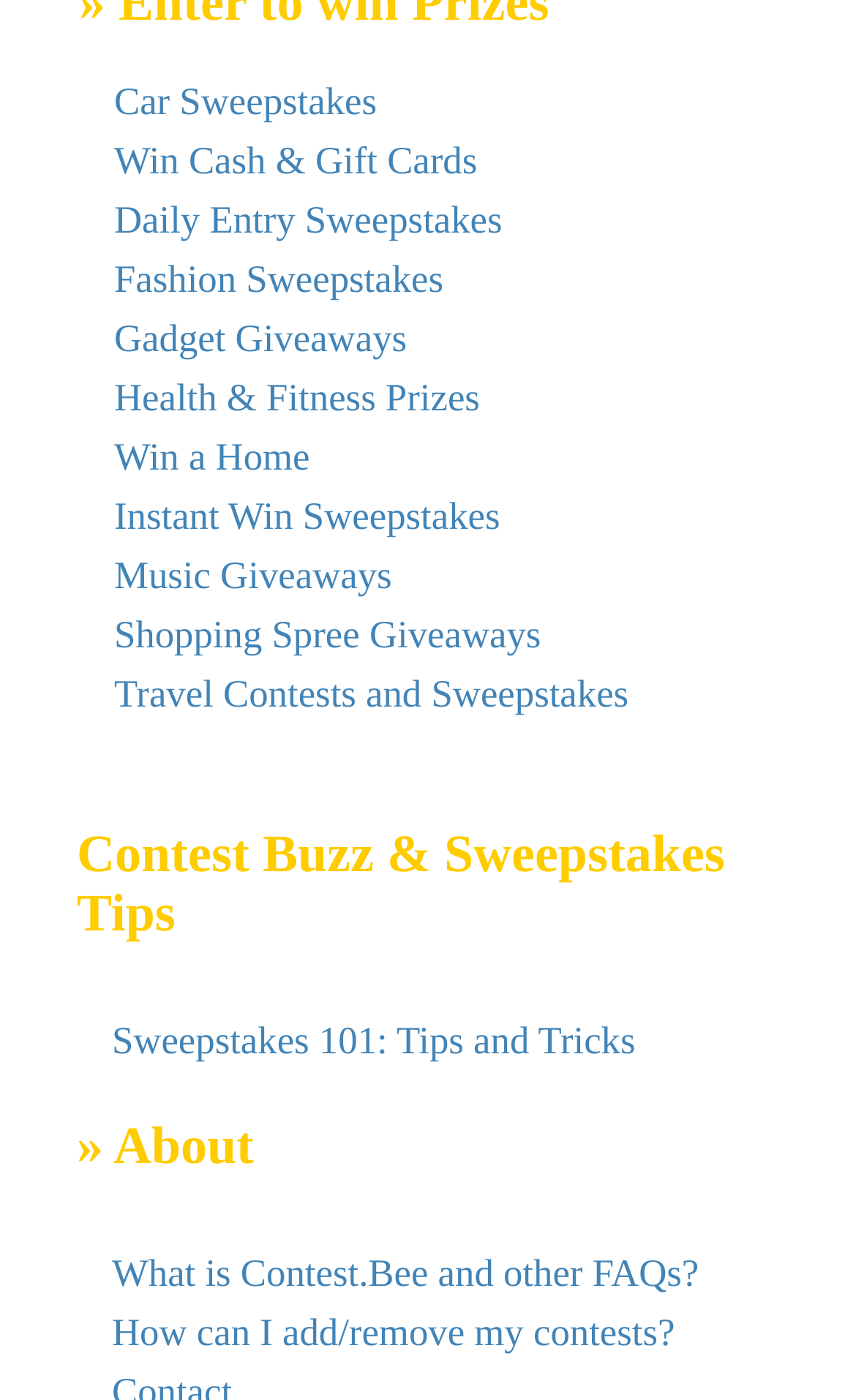What is the main topic of the webpage?
Using the visual information, answer the question in a single word or phrase.

Contests and sweepstakes